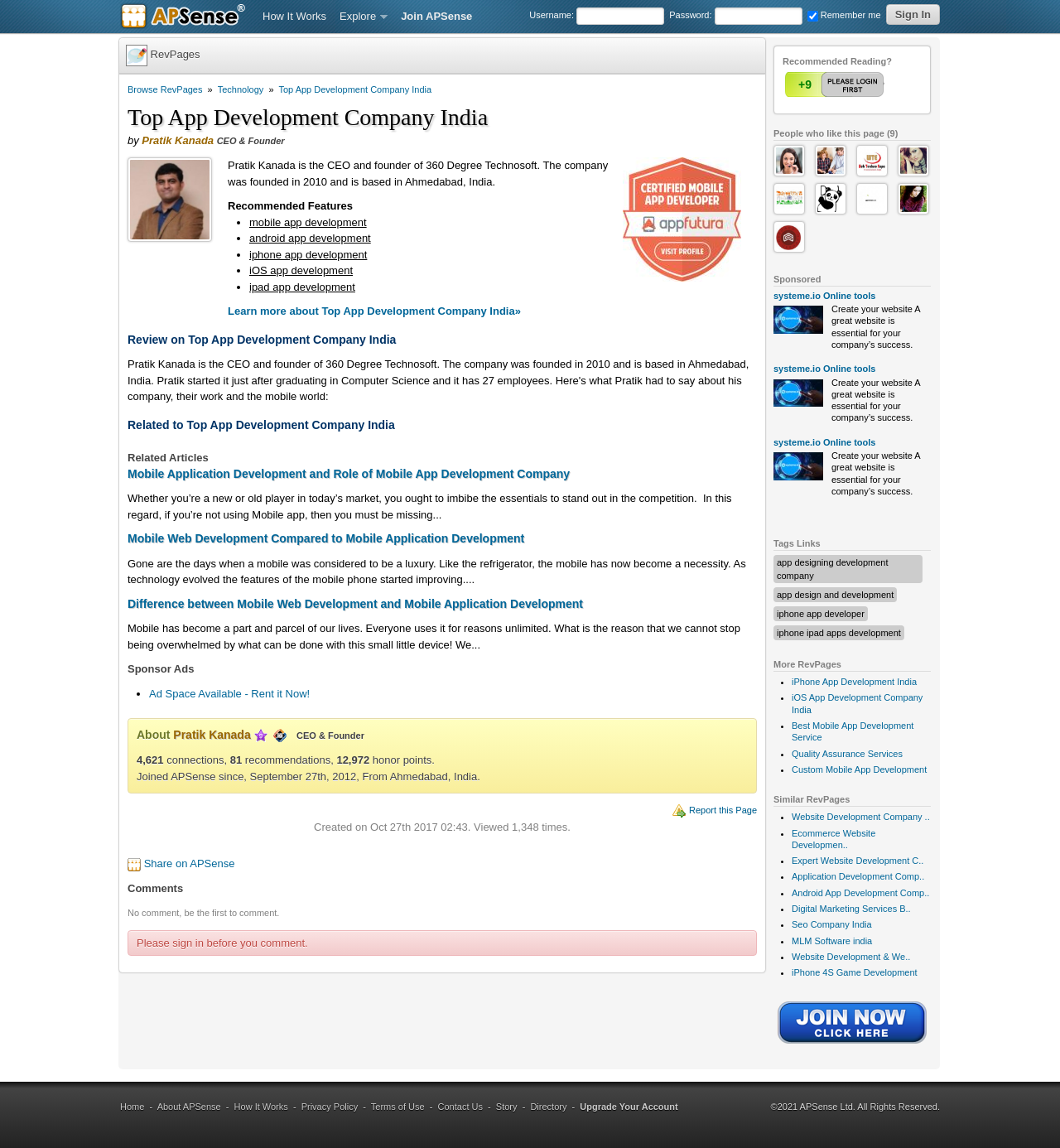Please locate the bounding box coordinates of the element that should be clicked to achieve the given instruction: "Check the post date".

None